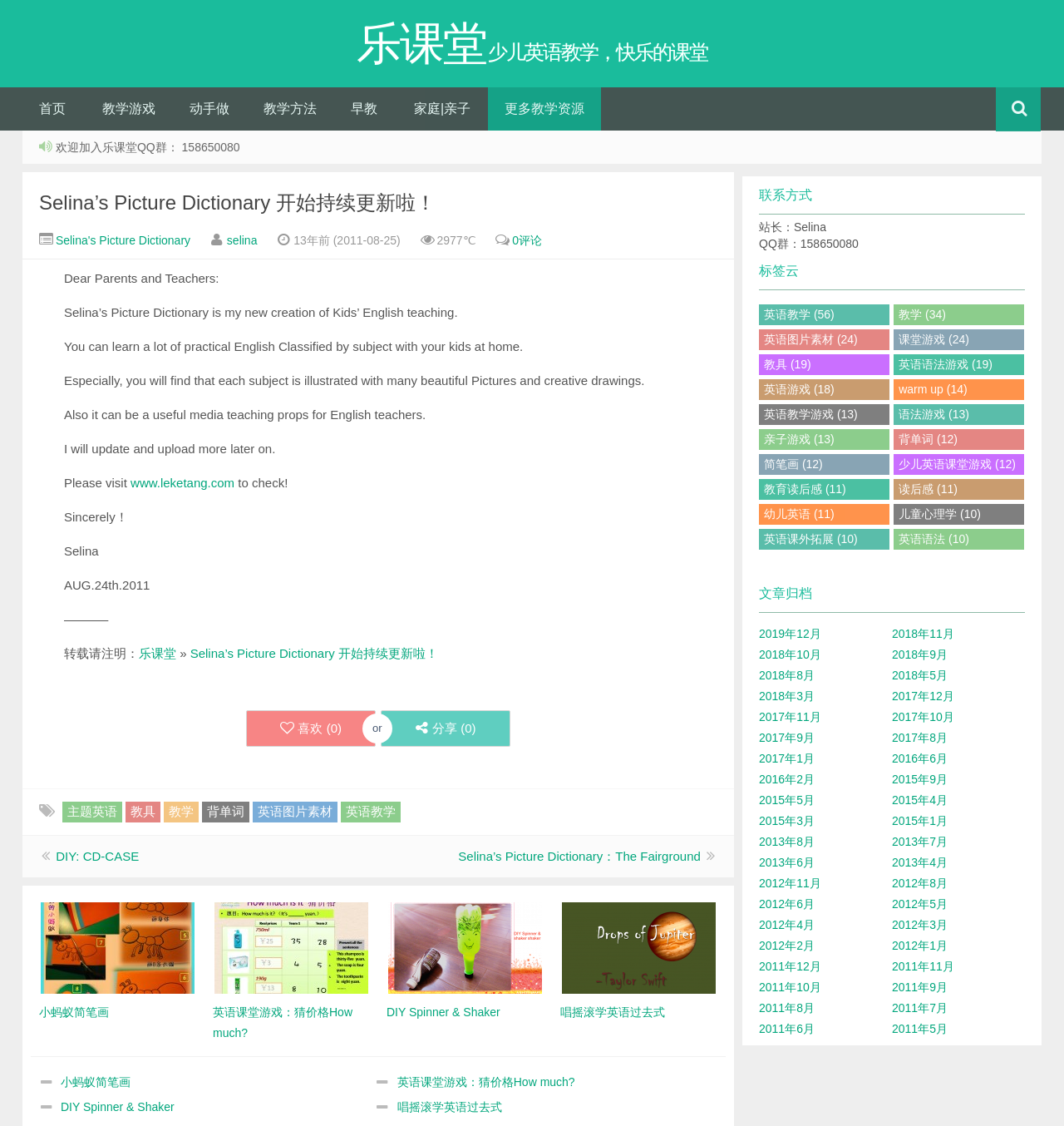Locate the coordinates of the bounding box for the clickable region that fulfills this instruction: "Follow the '乐课堂' link".

[0.335, 0.043, 0.665, 0.055]